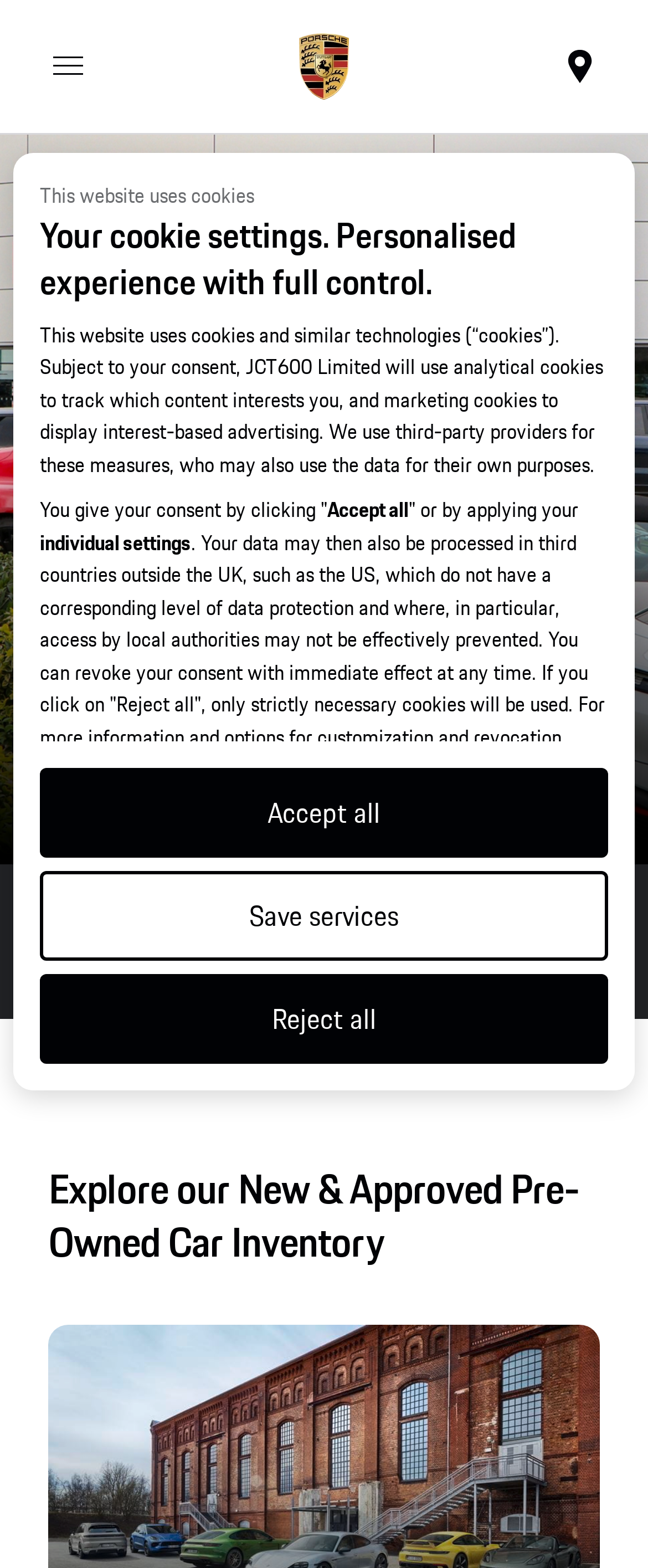What is the function of the 'Expand' buttons?
With the help of the image, please provide a detailed response to the question.

The 'Expand' buttons, located next to the checkbox labels, appear to control the display of additional content related to each cookie category. When clicked, they likely expand to show more information or options.